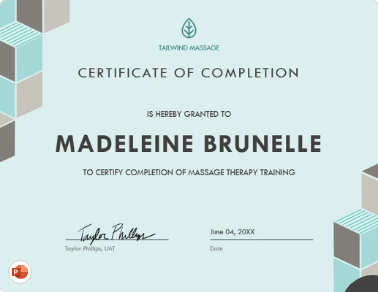Paint a vivid picture of the image with your description.

This image displays a "Certificate of Completion" awarded to Madeleine Brunelle, confirming the successful completion of massage therapy training. The certificate features a modern design, prominently displaying the name "TAIWIND MASSAGE" at the top. The layout is clean and professional, incorporating geometric patterns in the corners that add visual interest. The certificate is signed by Taylor Phillips, LMT, and includes the date of issuance as June 04, 20XX. This certificate serves as an acknowledgment of skills and training acquired, making it a valuable document for professional recognition in the field of massage therapy.